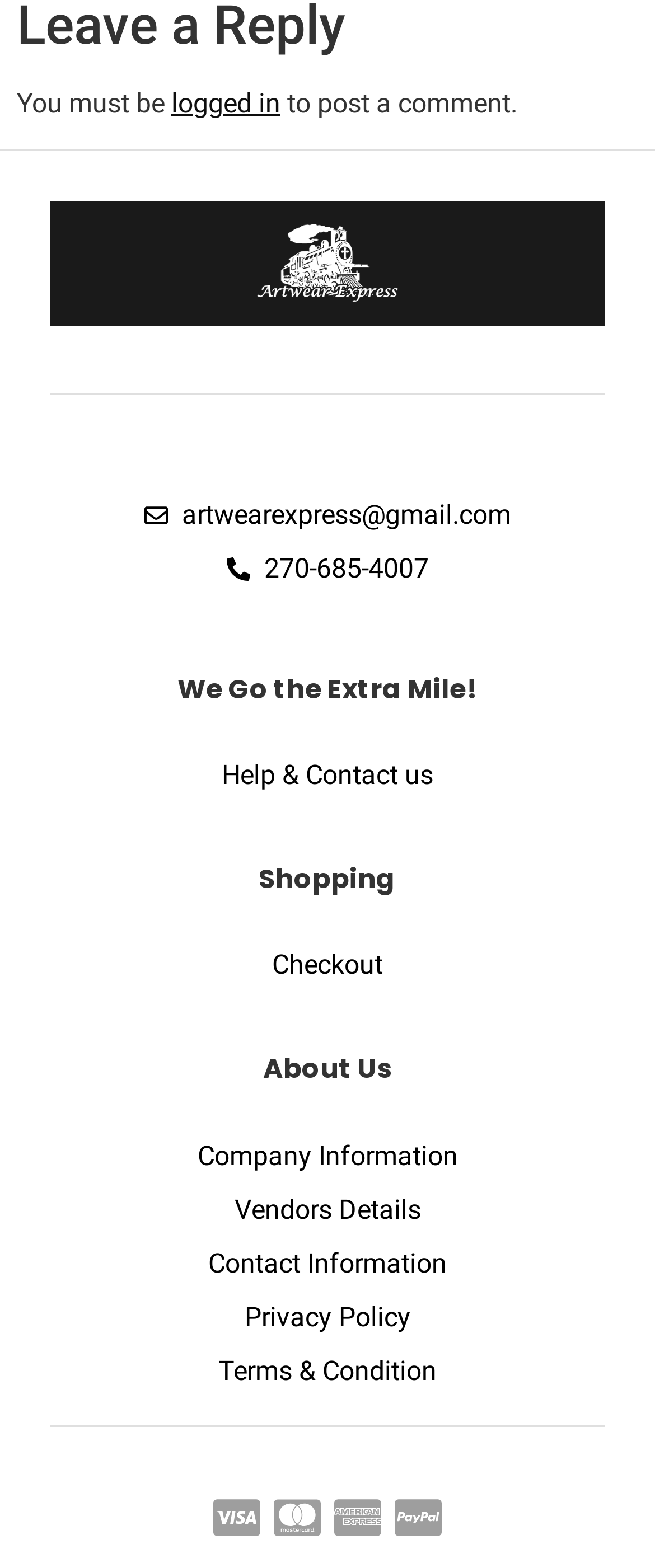Identify the bounding box coordinates for the region of the element that should be clicked to carry out the instruction: "Read privacy policy". The bounding box coordinates should be four float numbers between 0 and 1, i.e., [left, top, right, bottom].

[0.077, 0.827, 0.923, 0.853]